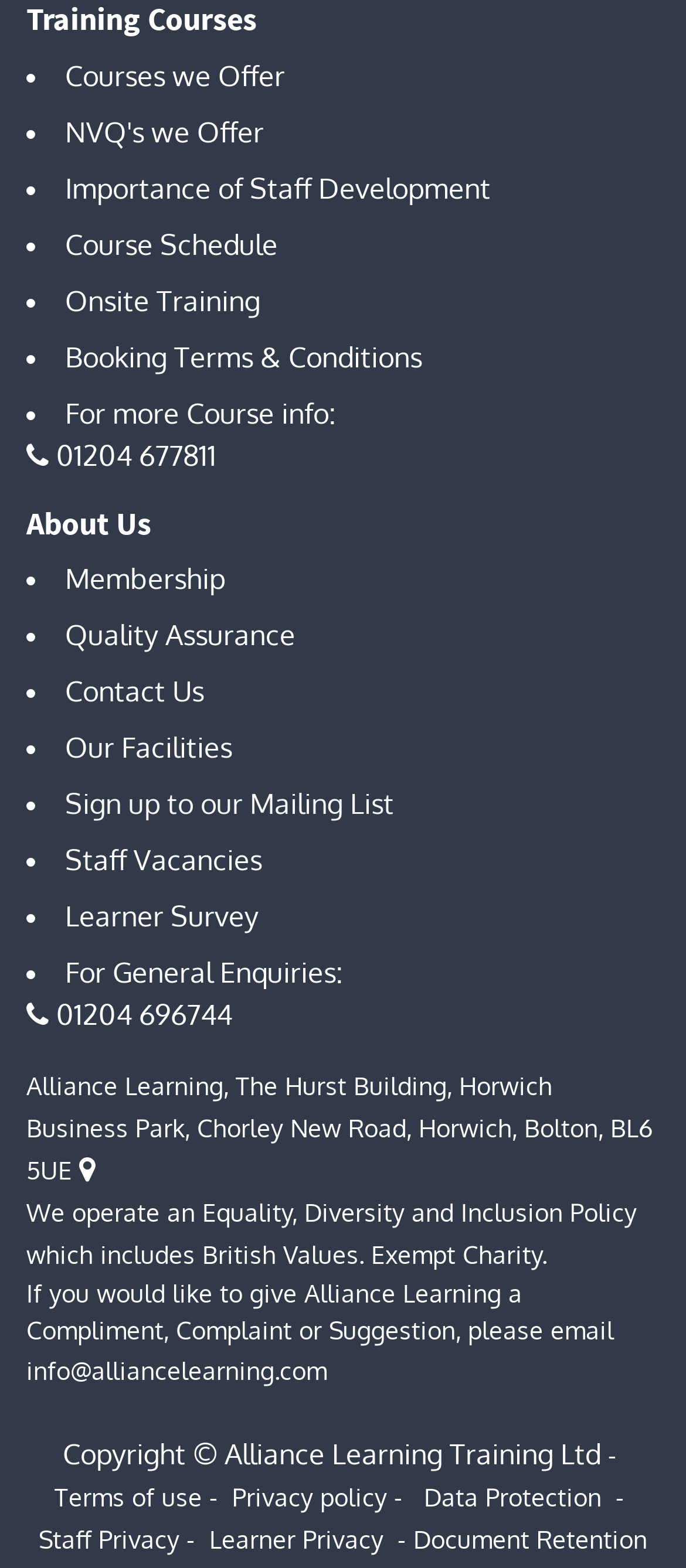Locate the bounding box of the UI element described in the following text: "Booking Terms & Conditions".

[0.095, 0.216, 0.615, 0.239]